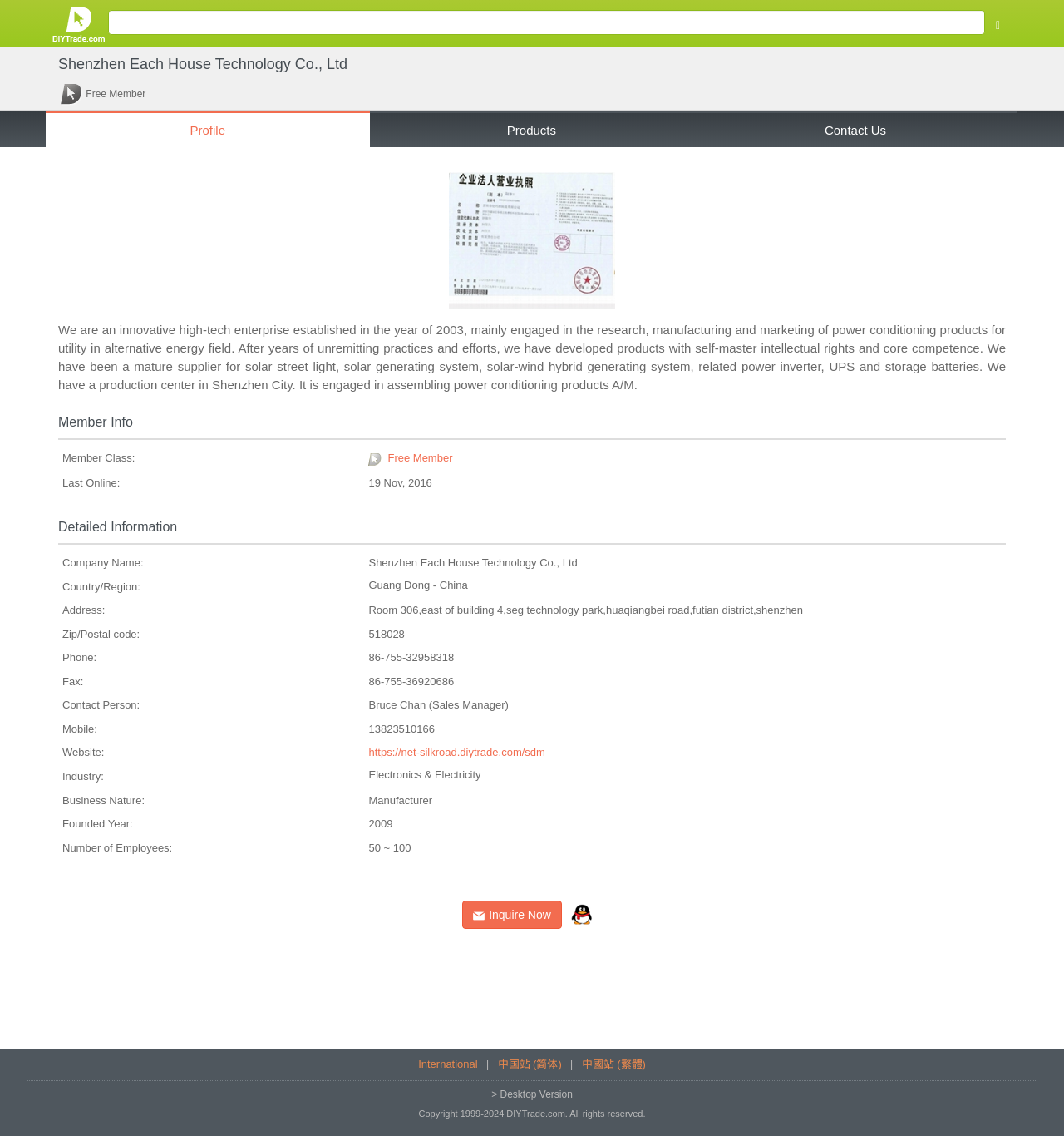What is the phone number of the company?
Please answer the question as detailed as possible based on the image.

I found the phone number by looking at the table under the 'Detailed Information' heading, where it lists 'Phone:' as '86-755-32958318'.